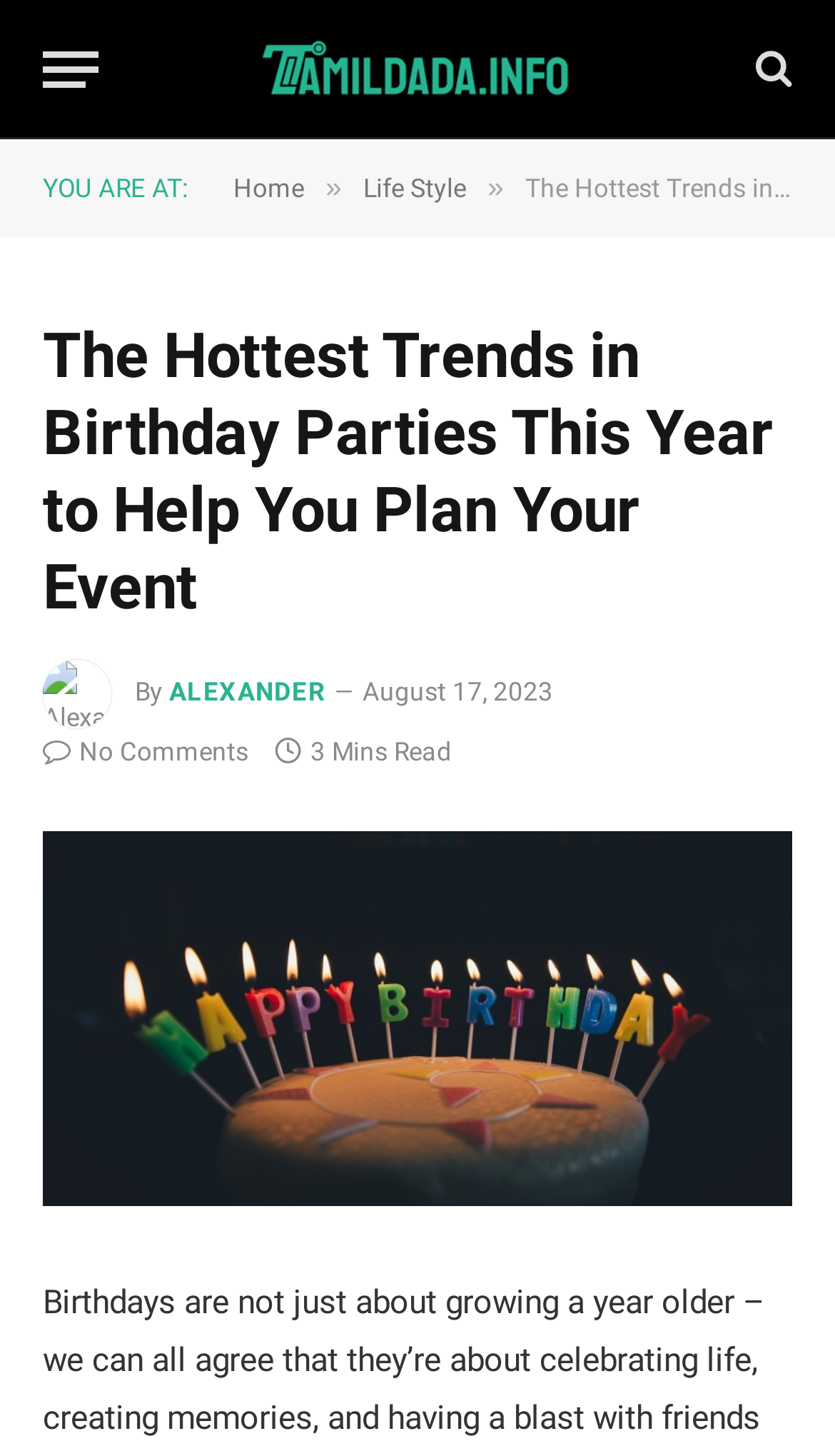Provide a comprehensive caption for the webpage.

The webpage is about birthday parties, specifically discussing the hottest trends in birthday parties this year to help plan an event. At the top left corner, there is a button labeled "Menu". Next to it, there is a link to "TamilDada" with an accompanying image of the same name. On the top right corner, there is a link with an icon. 

Below the top section, there is a horizontal navigation bar with the text "YOU ARE AT:" followed by links to "Home" and "Life Style", separated by a "»" symbol. 

The main content of the webpage is a heading that reads "The Hottest Trends in Birthday Parties This Year to Help You Plan Your Event". Below the heading, there is an image of a person named Alexander, accompanied by the text "By" and a link to the author's name "ALEXANDER". 

To the right of the author's information, there is a timestamp showing the date "August 17, 2023". Below the timestamp, there is a link with a comment icon and the text "No Comments", as well as a text indicating that the article takes "3 Mins Read". 

The main article content is presented as a link with a large image that spans the entire width of the page. The image is likely a visual representation of the article's content, which discusses the hottest trends in birthday parties this year.